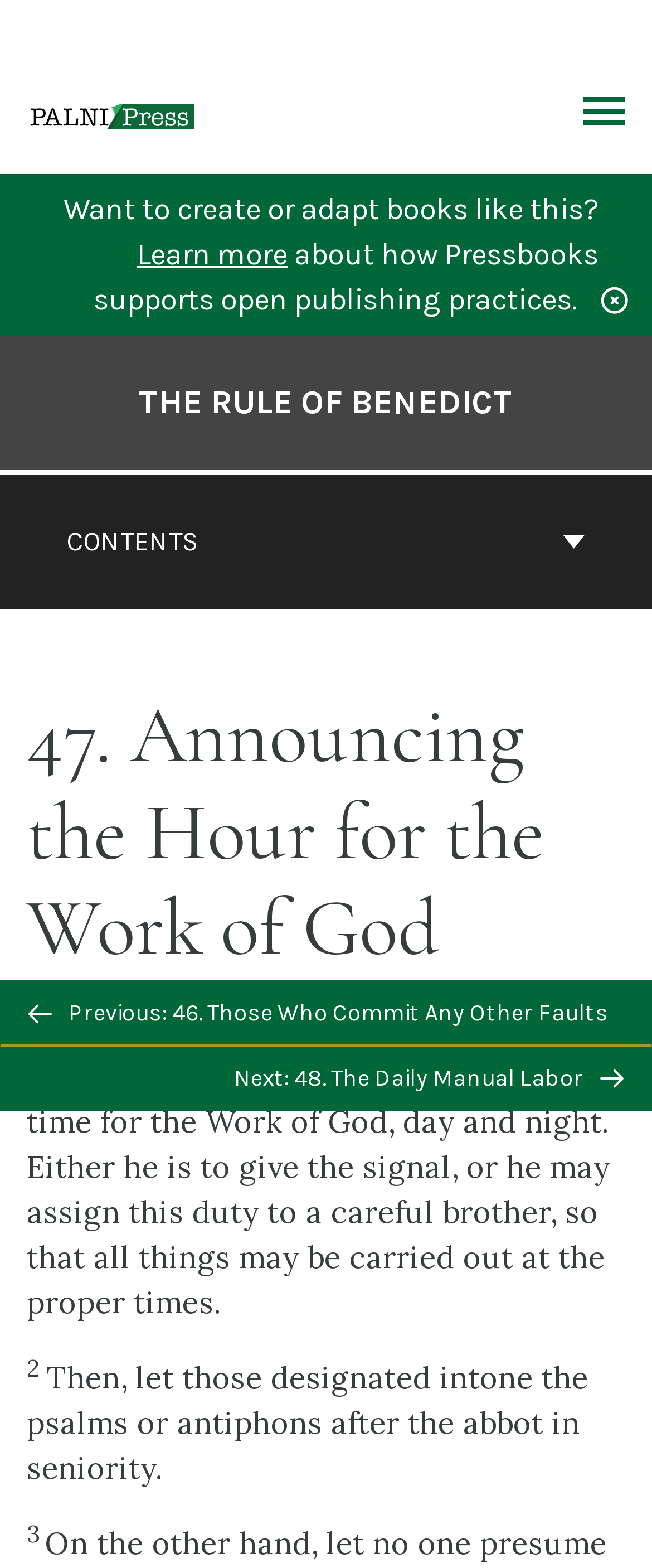Determine the bounding box coordinates for the HTML element described here: "Back to top".

[0.449, 0.574, 0.551, 0.617]